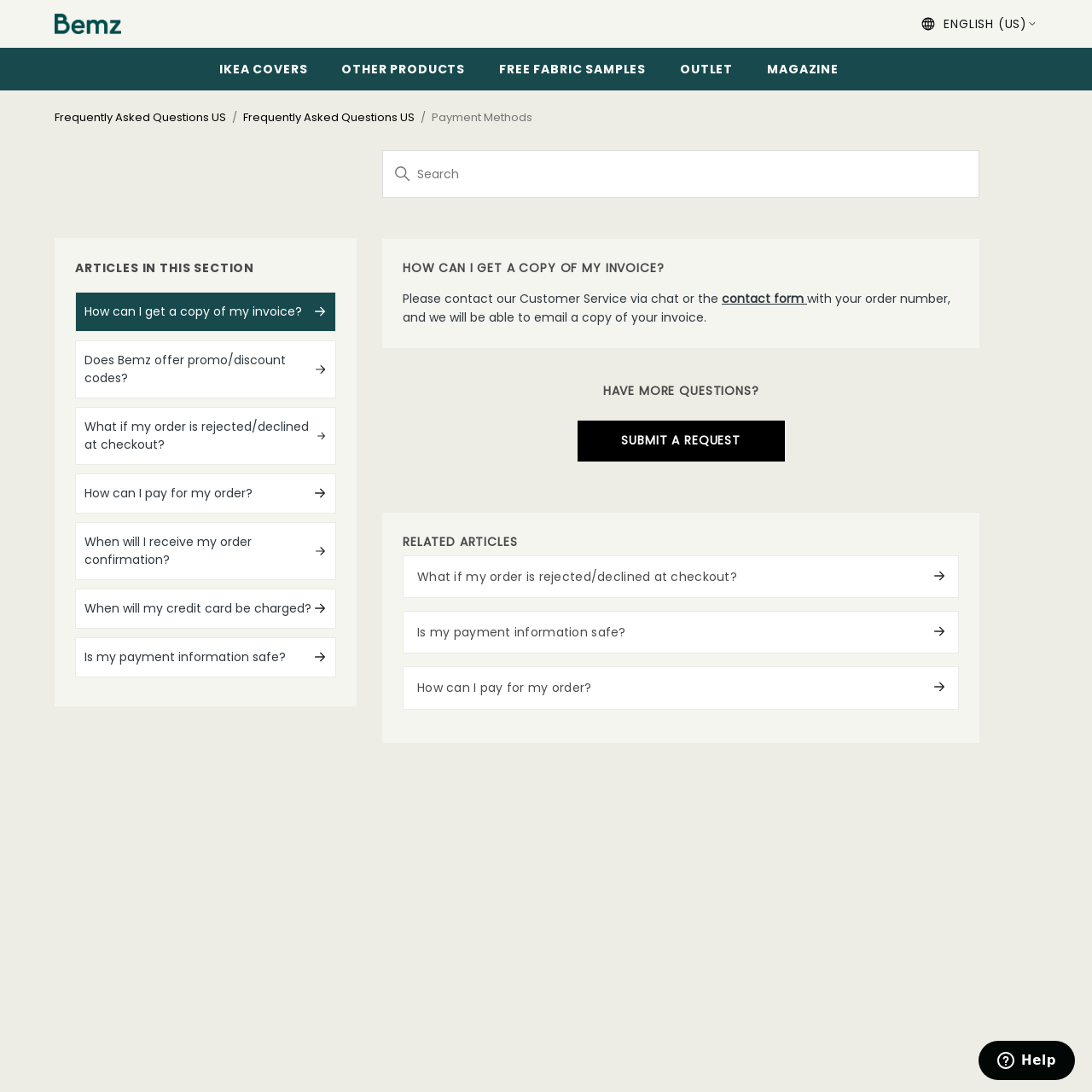What is the purpose of the 'SUBMIT A REQUEST' button?
Refer to the image and provide a one-word or short phrase answer.

To contact customer service